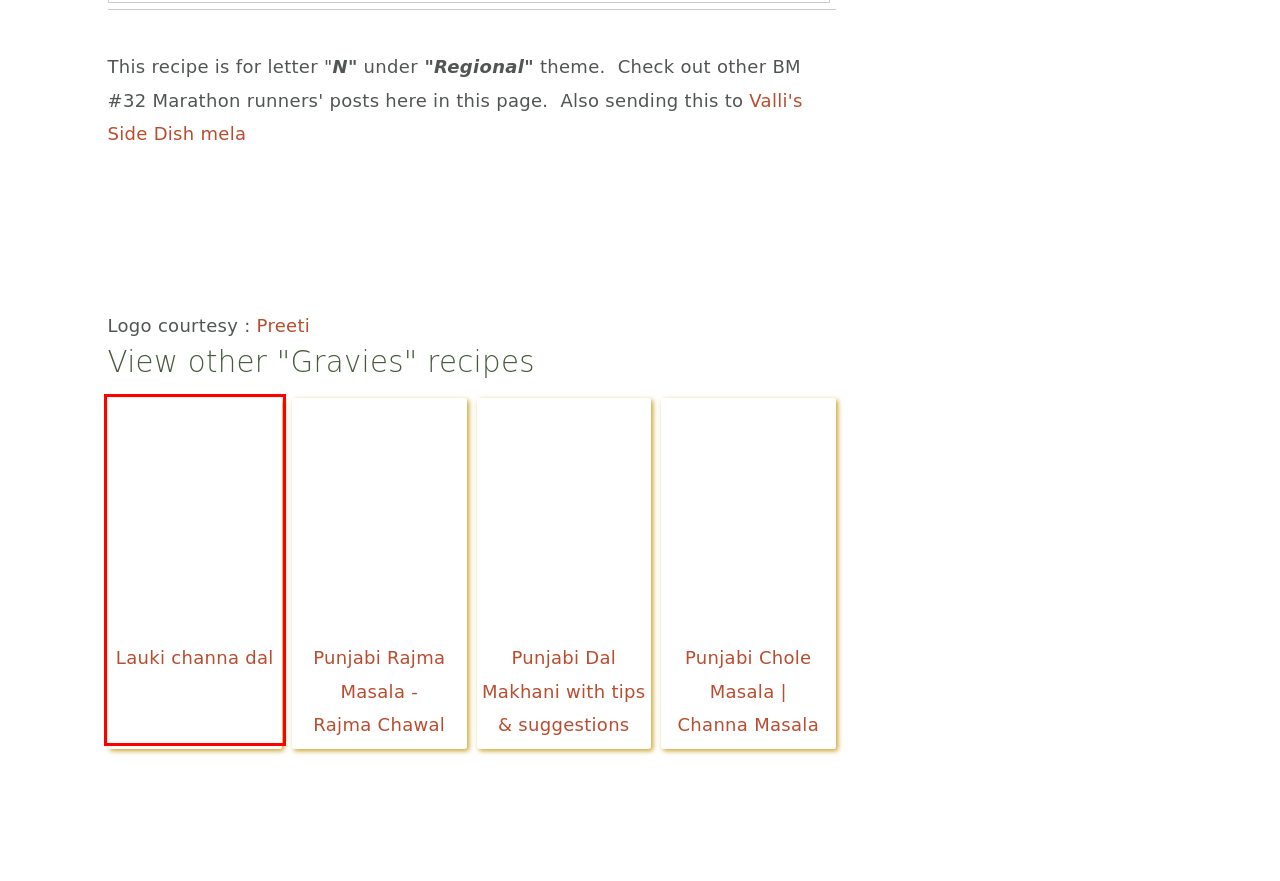You’re provided with a screenshot of a webpage that has a red bounding box around an element. Choose the best matching webpage description for the new page after clicking the element in the red box. The options are:
A. Simply Tadka – Cooking is love made visible
B. Contact Us • The Magic Saucepan
C. Lauki channa dal • The Magic Saucepan
D. About • The Magic Saucepan
E. Punjabi Dal Makhani with tips & suggestions • The Magic Saucepan
F. Punjabi Chole Masala | Channa Masala • The Magic Saucepan
G. Recipe Index • The Magic Saucepan
H. Punjabi Rajma Masala - Rajma Chawal • The Magic Saucepan

C